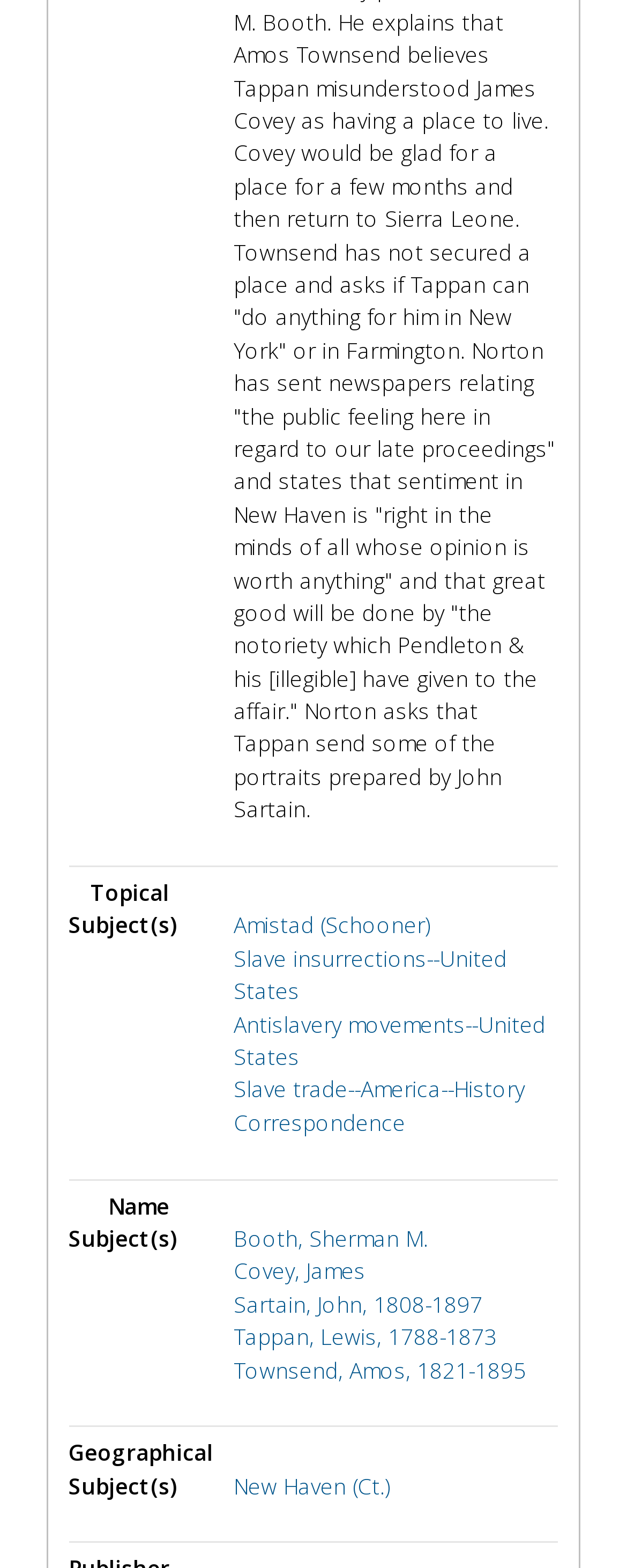Using the description "Correspondence", predict the bounding box of the relevant HTML element.

[0.373, 0.706, 0.647, 0.725]